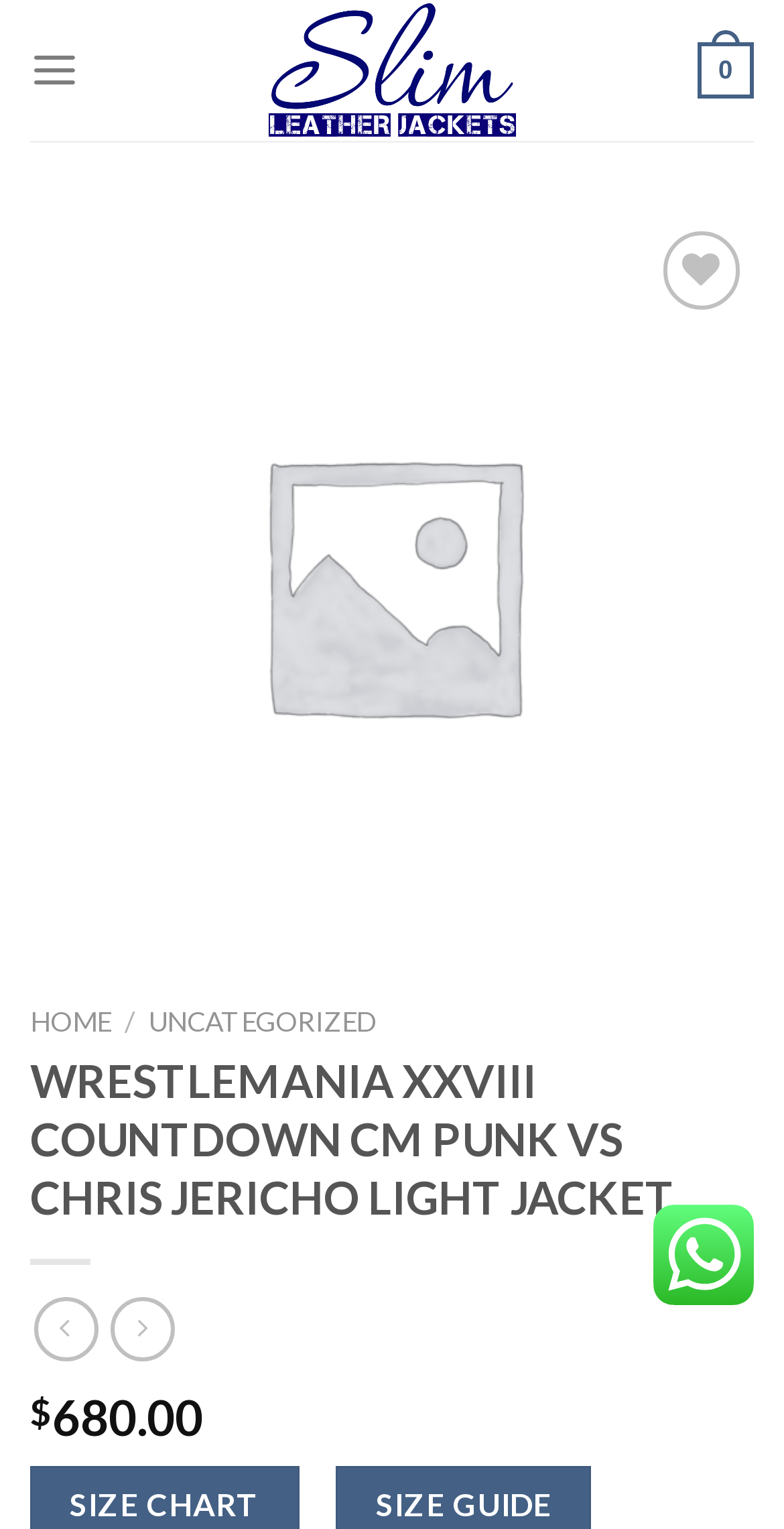Generate a comprehensive description of the webpage.

This webpage is about a product, specifically a light jacket, with a title "WRESTLEMANIA XXVIII COUNTDOWN CM PUNK VS CHRIS JERICHO LIGHT JACKET - Slim Leather Jackets". At the top, there is a link to "Slim Leather Jackets" accompanied by an image with the same name. 

On the top left, there is a menu link labeled "Menu". To the right of the menu, there is a link with the text "0". Below the link "0", there is a wishlist button and an "Add to wishlist" link. 

The main content of the page is an image of the product, which takes up most of the page. Below the product image, there are two disabled buttons, "Previous" and "Next", which are likely used for navigation. 

On the bottom left, there are links to "HOME" and "UNCATEGORIZED", separated by a slash. Below these links, the product title is displayed as a heading. 

To the right of the product title, there are two links with icons, likely for social media or sharing. Below these icons, the product price is displayed, "$680.00". 

Finally, at the bottom right, there is a small image, likely a logo or a flag, representing the countries with free shipping, USA, UK, and Canada.